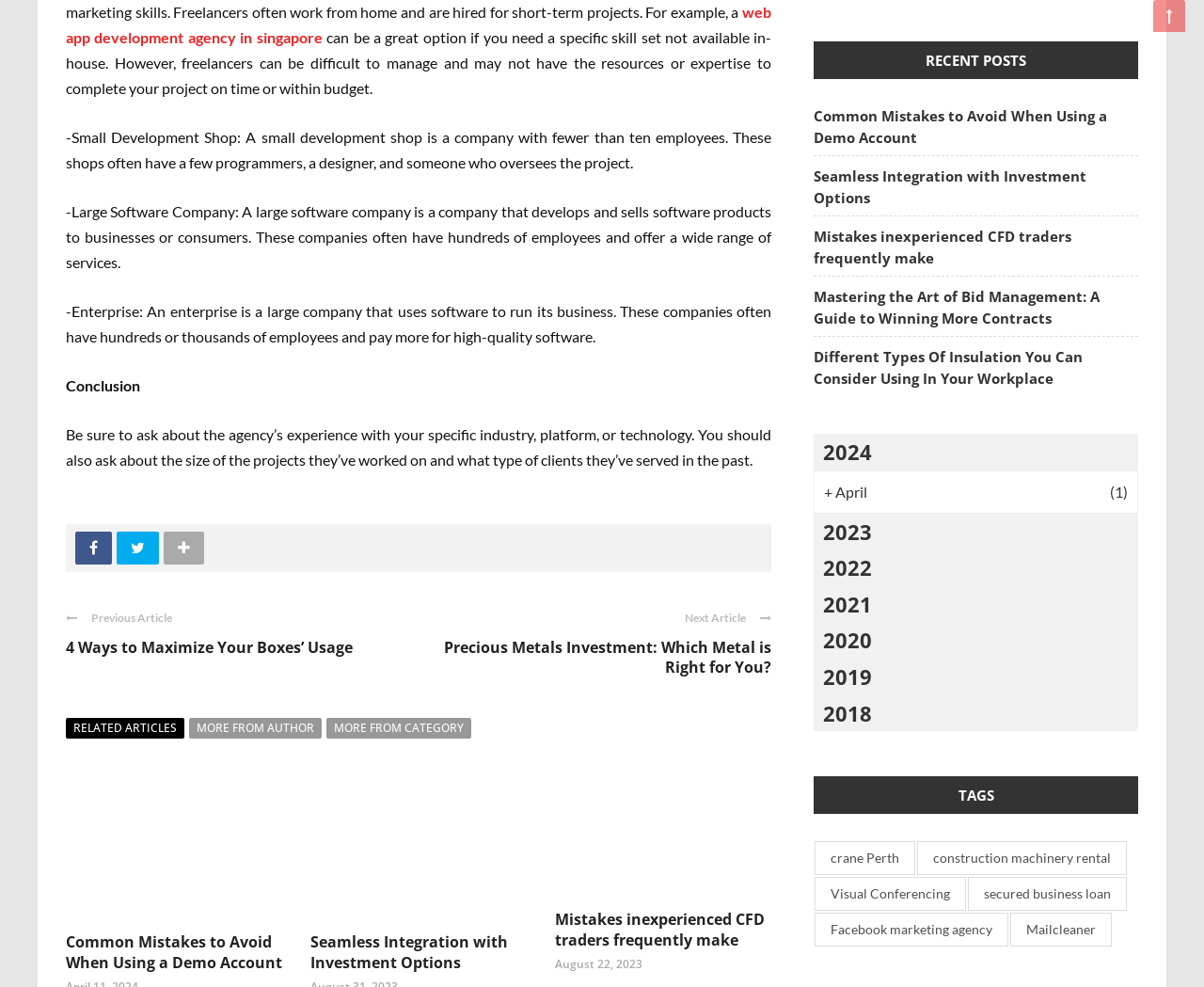Provide the bounding box coordinates of the HTML element this sentence describes: "2020".

[0.676, 0.63, 0.945, 0.667]